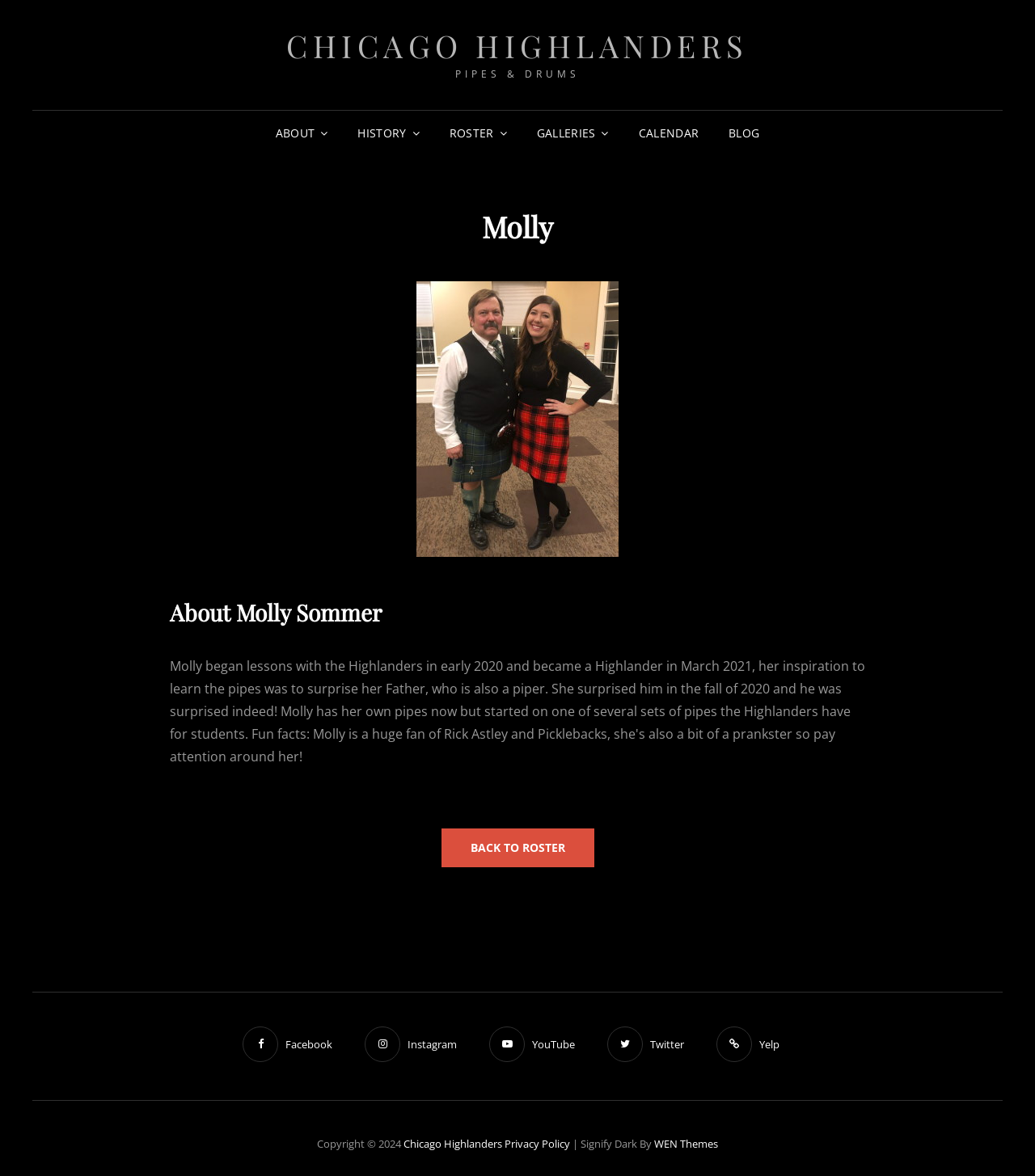Using the provided description: "About", find the bounding box coordinates of the corresponding UI element. The output should be four float numbers between 0 and 1, in the format [left, top, right, bottom].

[0.254, 0.094, 0.329, 0.132]